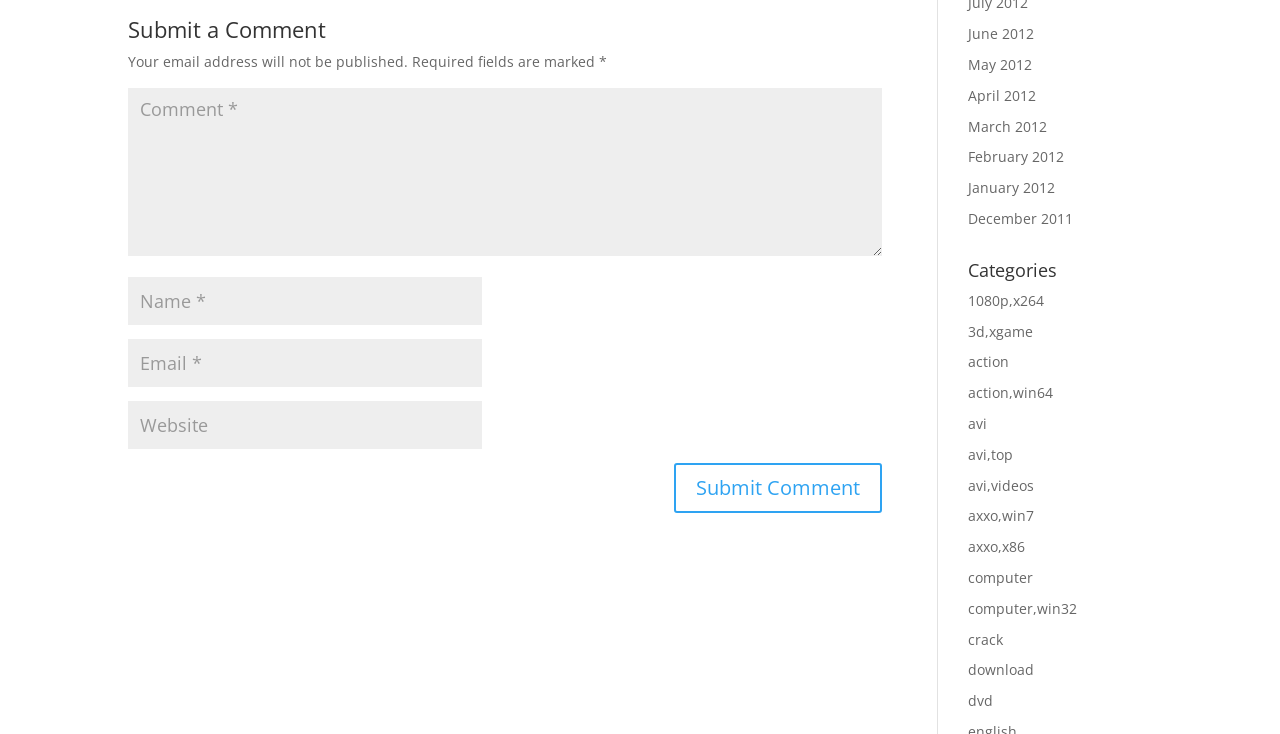Can you pinpoint the bounding box coordinates for the clickable element required for this instruction: "Submit a comment"? The coordinates should be four float numbers between 0 and 1, i.e., [left, top, right, bottom].

[0.527, 0.63, 0.689, 0.699]